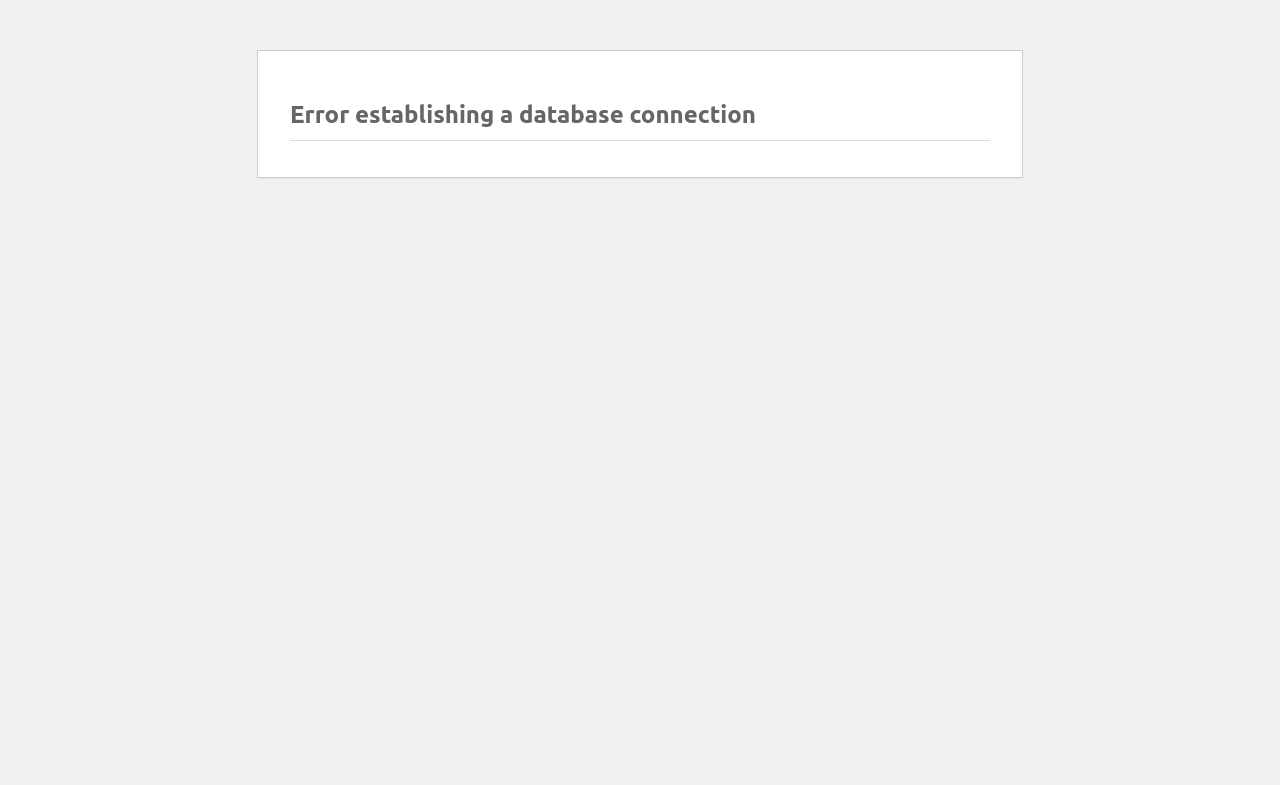Identify and provide the main heading of the webpage.

Error establishing a database connection